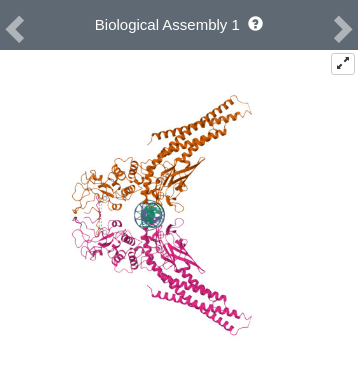Give an elaborate caption for the image.

The image showcases the "Biological Assembly 1" of the transcription factor STAT3B in a striking 3D representation. The structure is depicted in a vibrant color scheme, with intertwining helices and loops rendered in shades of orange, pink, and purple. At the center of the assembly, a circular feature symbolizes the binding site, adding depth to the visualization. This intricate model highlights the complexity of protein interactions and structures, emphasizing the role of STAT3B in DNA binding and transcription regulation. The design not only serves a scientific purpose but also presents a visually appealing depiction of molecular biology.